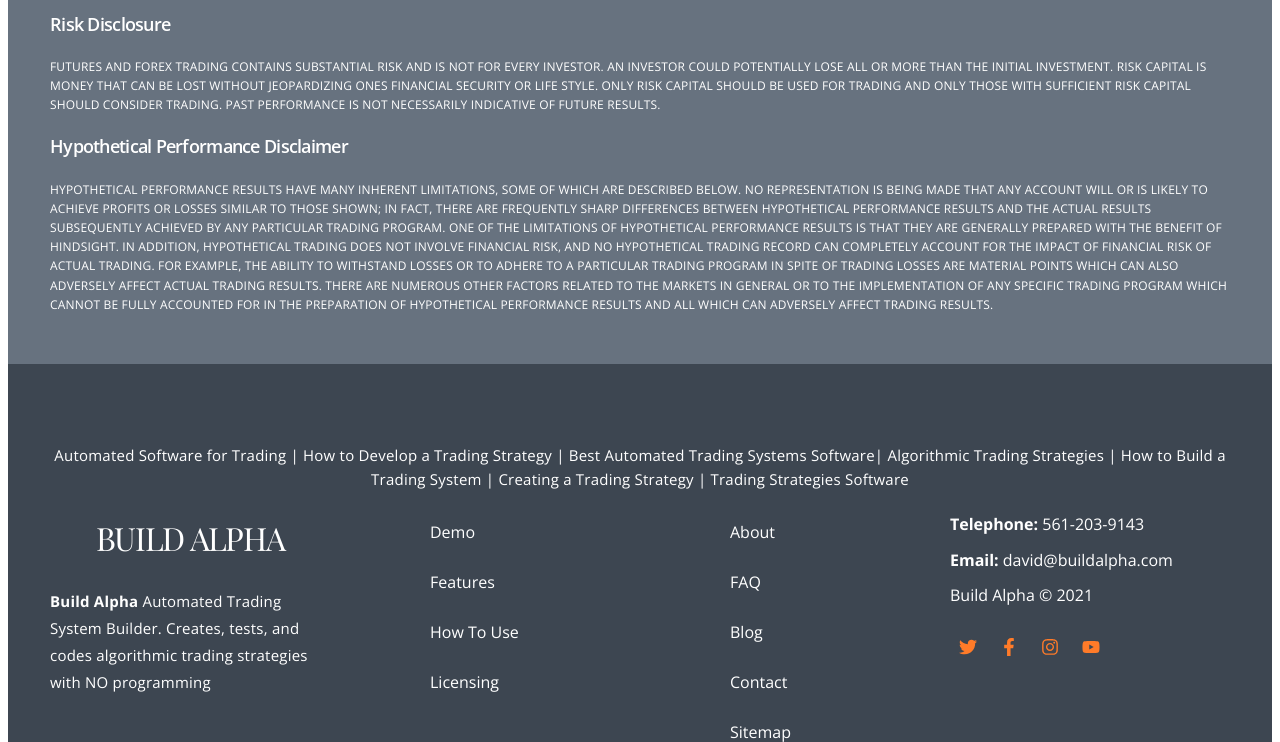Please specify the bounding box coordinates of the element that should be clicked to execute the given instruction: 'Click on 'Twitter''. Ensure the coordinates are four float numbers between 0 and 1, expressed as [left, top, right, bottom].

[0.742, 0.847, 0.77, 0.896]